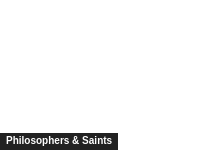What is the tone set by the overall layout?
Based on the image, give a one-word or short phrase answer.

Inviting